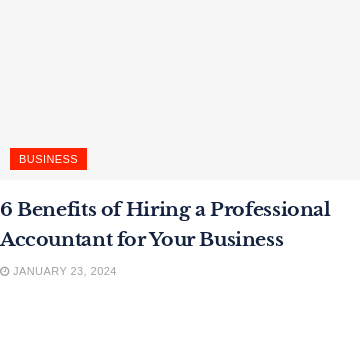Describe the scene depicted in the image with great detail.

The image features a prominent heading titled "6 Benefits of Hiring a Professional Accountant for Your Business," emphasizing key insights for businesses considering professional accounting services. Positioned above the heading is a red label marked "BUSINESS," indicating the category of the article. The image is part of a larger business-themed article published on January 23, 2024. This content likely aims to inform business owners about the advantages of hiring professional accountants, enhancing their understanding of financial management while highlighting practical benefits.